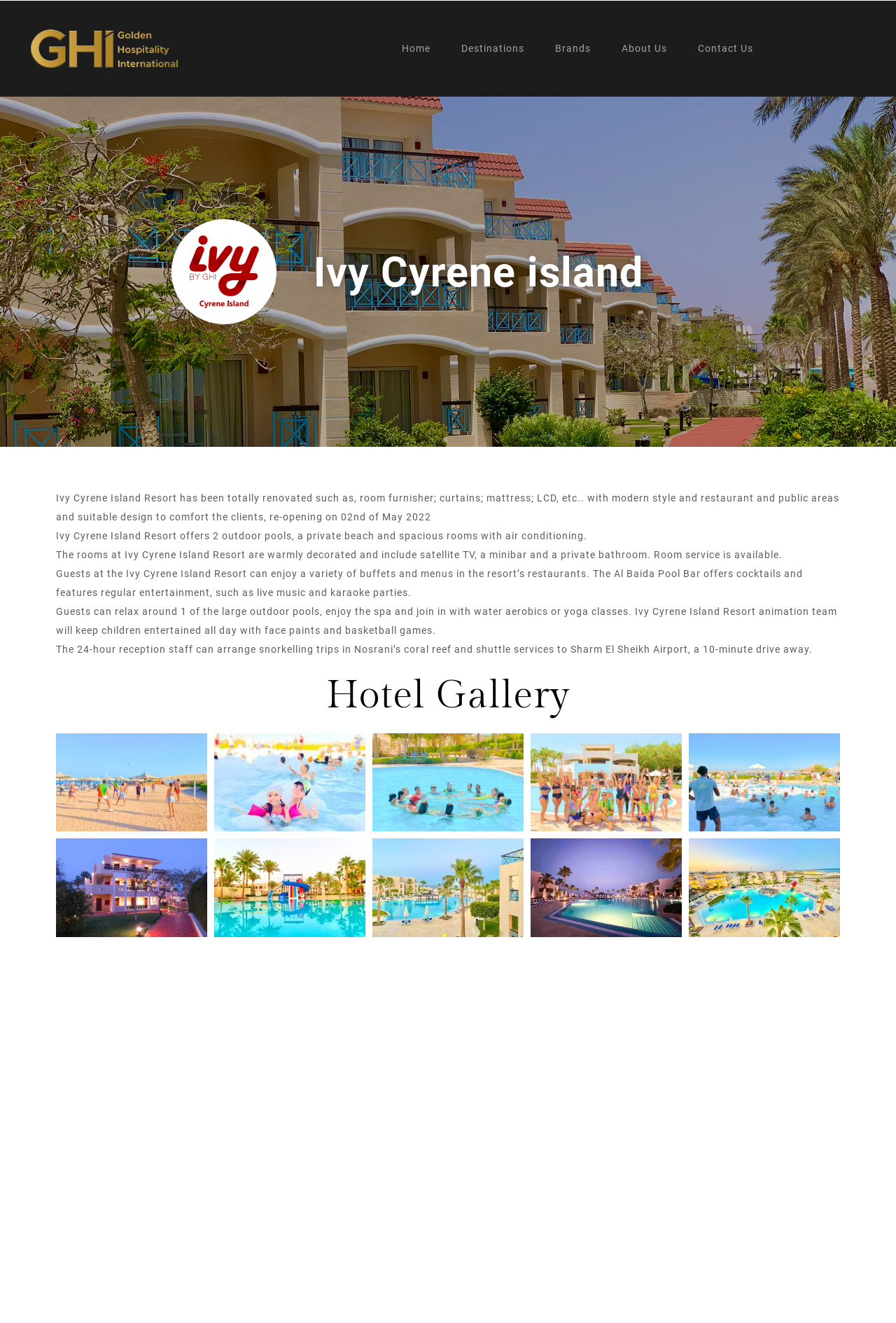Provide a thorough description of this webpage.

The webpage is about Ivy Cyrene Island Resort, which has undergone a total renovation with modern style and design. At the top, there are six links: "Home", "Destinations", "Brands", "About Us", and "Contact Us", aligned horizontally. Below these links, there is a large heading "Ivy Cyrene island" that spans almost the entire width of the page.

Following the heading, there are four paragraphs of text that describe the resort's features and amenities. The first paragraph explains the renovation and design of the resort. The second paragraph mentions the resort's outdoor pools, private beach, and spacious rooms. The third paragraph describes the rooms' amenities, including satellite TV, a minibar, and a private bathroom. The fourth paragraph talks about the resort's restaurants, pool bar, and entertainment options.

Below the text, there is a heading "Hotel Gallery" that spans almost the entire width of the page. Under this heading, there are 12 links arranged in three rows of four, which likely lead to images of the resort.

Throughout the page, the text and links are arranged in a clean and organized manner, making it easy to navigate and read.